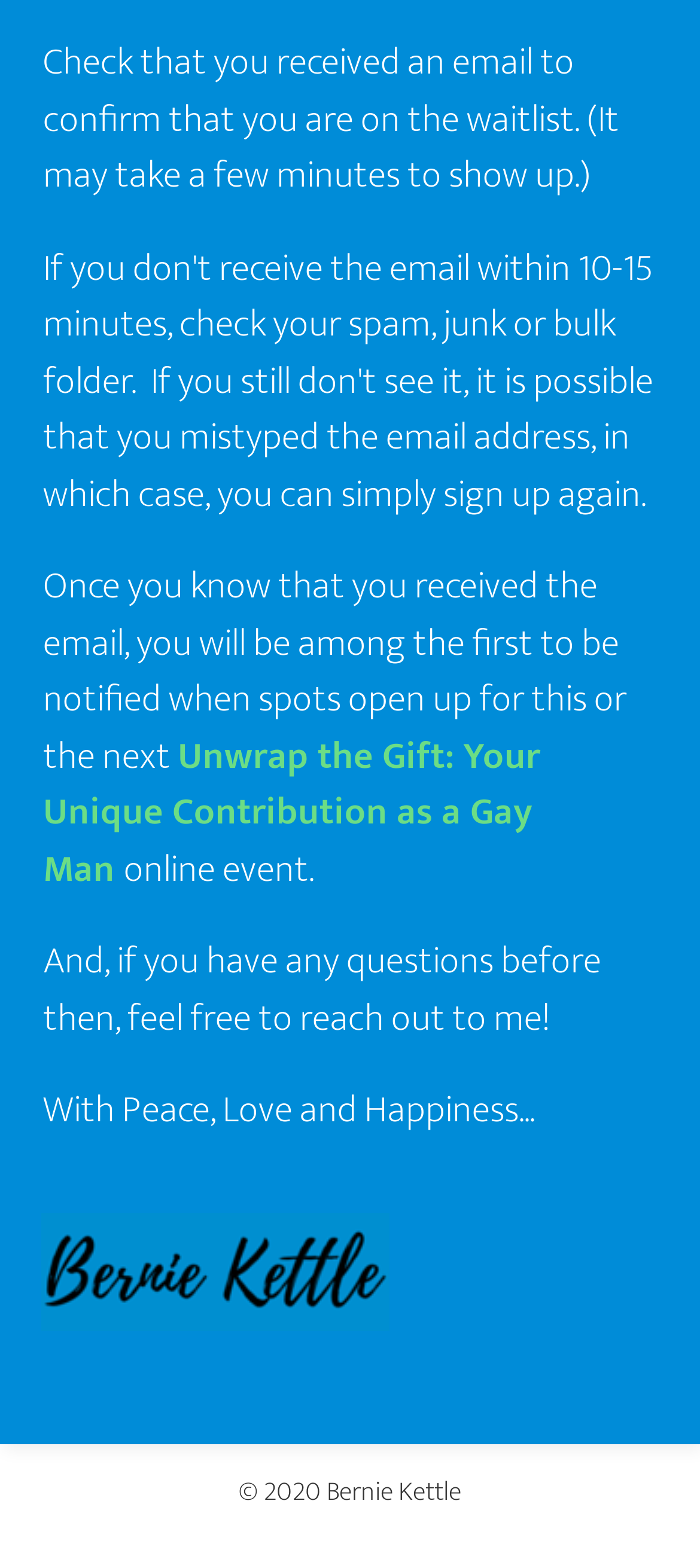Please analyze the image and give a detailed answer to the question:
What is the purpose of the waitlist?

The webpage instructs users to check their email to confirm they are on the waitlist, and then they will be among the first to be notified when spots open up for the online event or the next one.